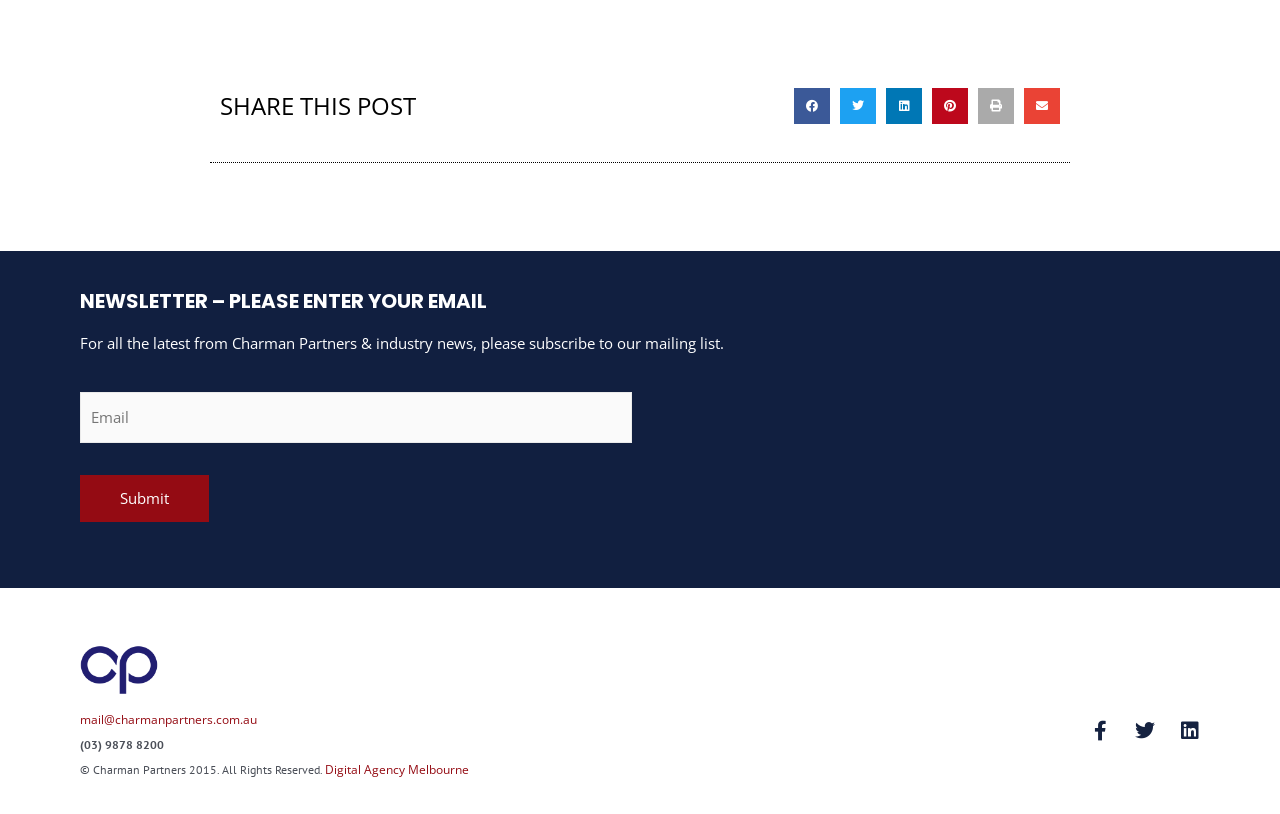What is the copyright year of Charman Partners?
Please provide a single word or phrase as the answer based on the screenshot.

2015